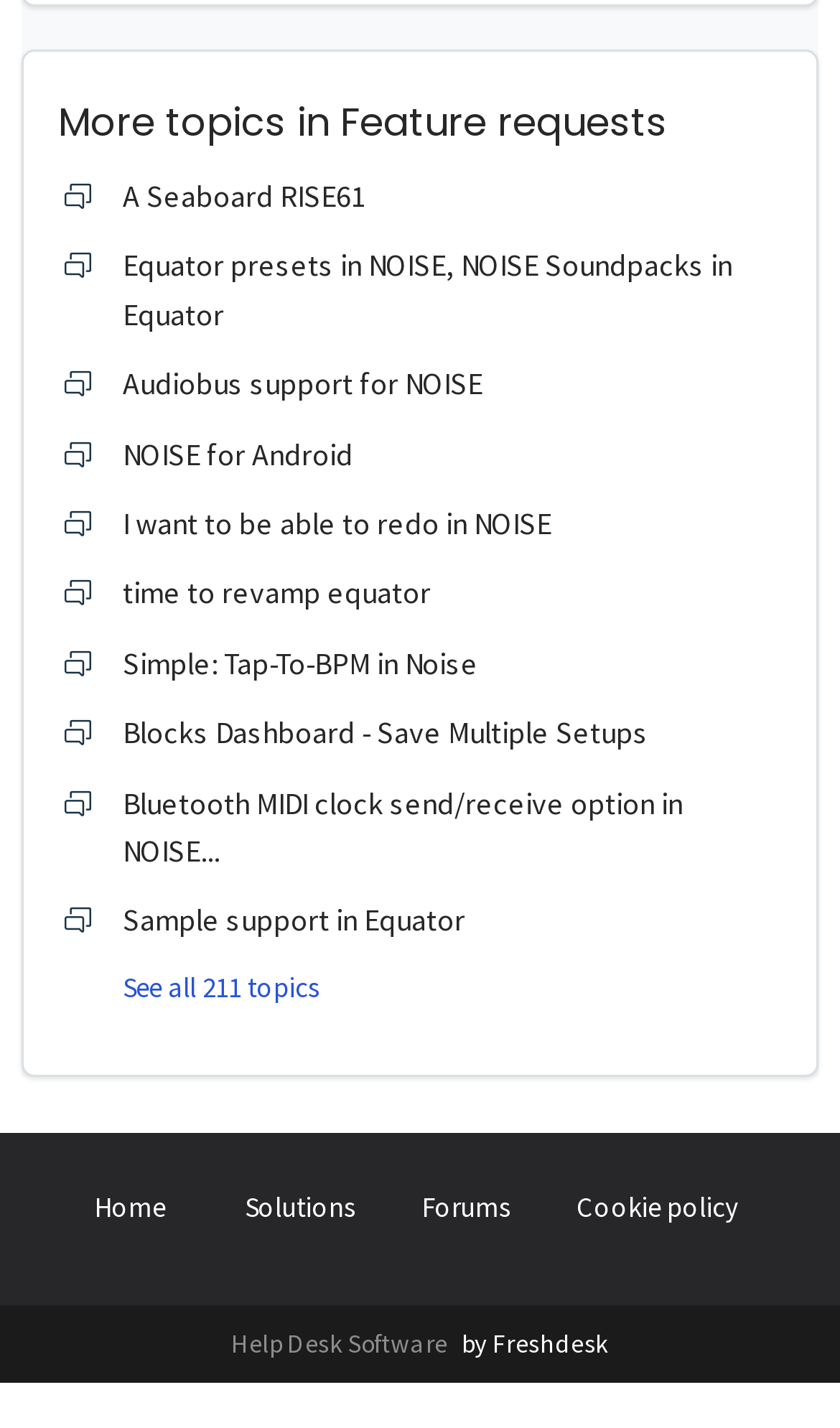Determine the bounding box coordinates of the clickable element necessary to fulfill the instruction: "Open Help Desk Software". Provide the coordinates as four float numbers within the 0 to 1 range, i.e., [left, top, right, bottom].

[0.275, 0.929, 0.549, 0.952]